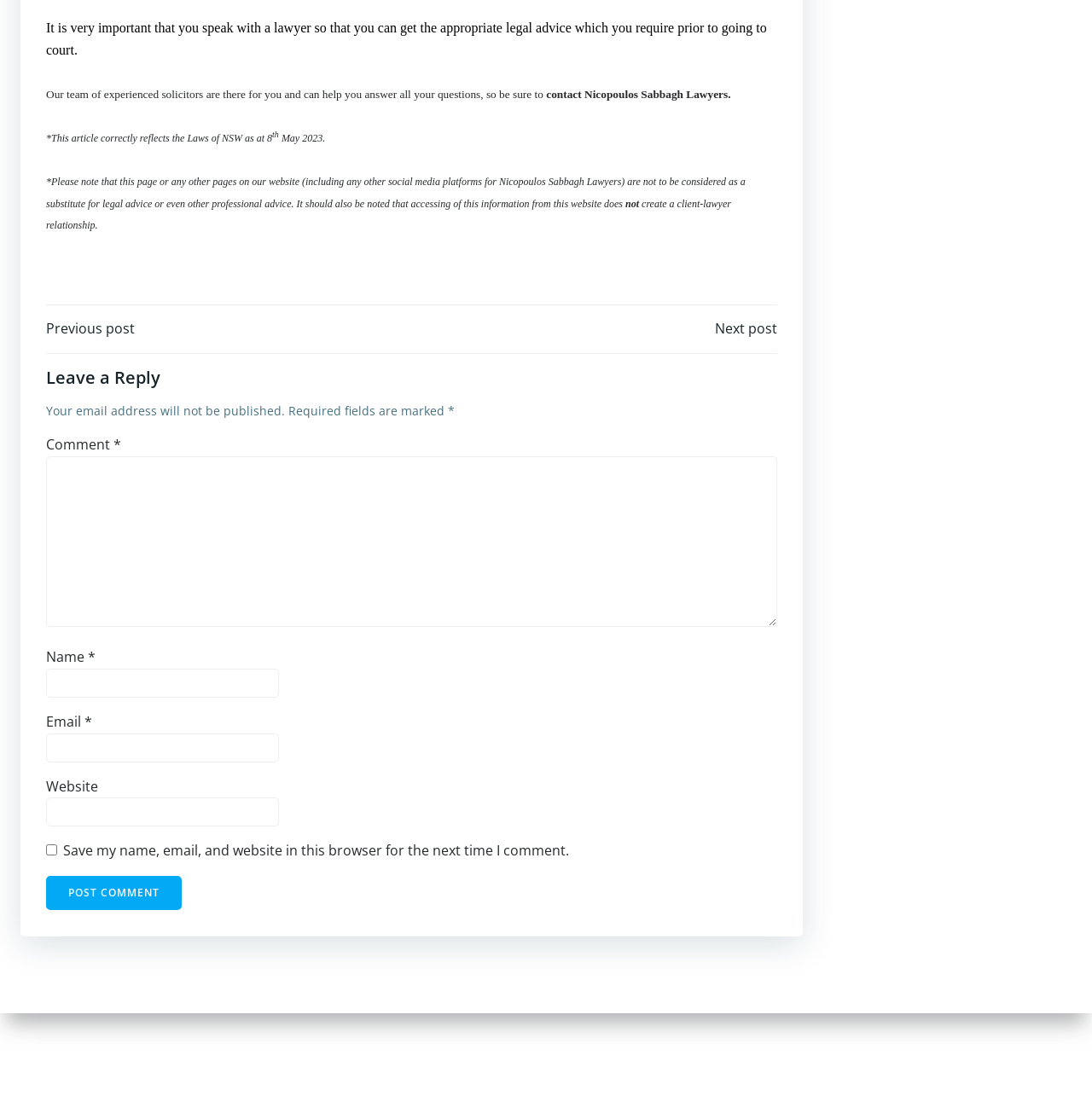Identify the bounding box for the UI element that is described as follows: "parent_node: Name * name="author"".

[0.042, 0.601, 0.255, 0.627]